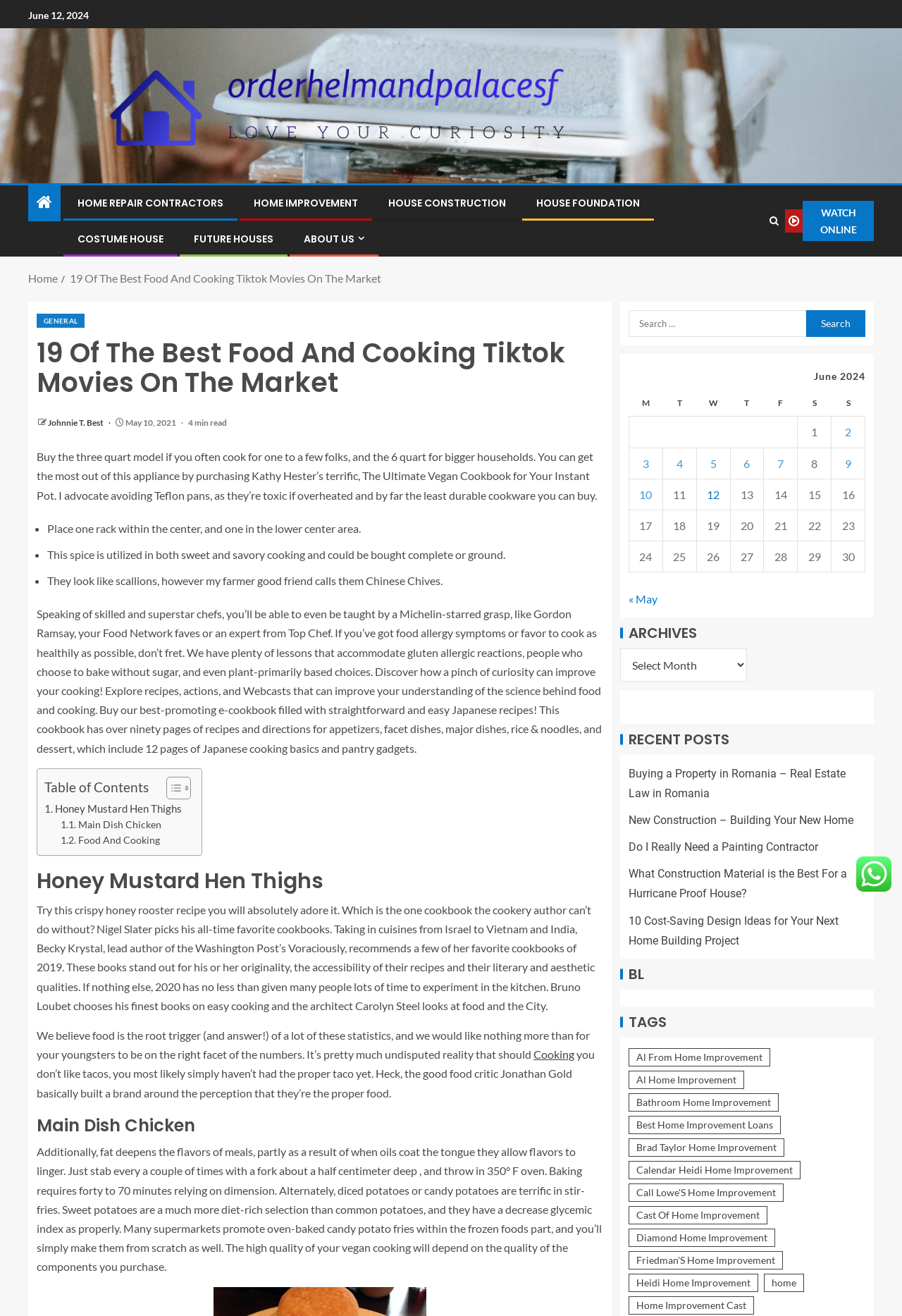Find the bounding box coordinates of the area to click in order to follow the instruction: "Click on the 'HOME REPAIR CONTRACTORS' link".

[0.086, 0.149, 0.248, 0.16]